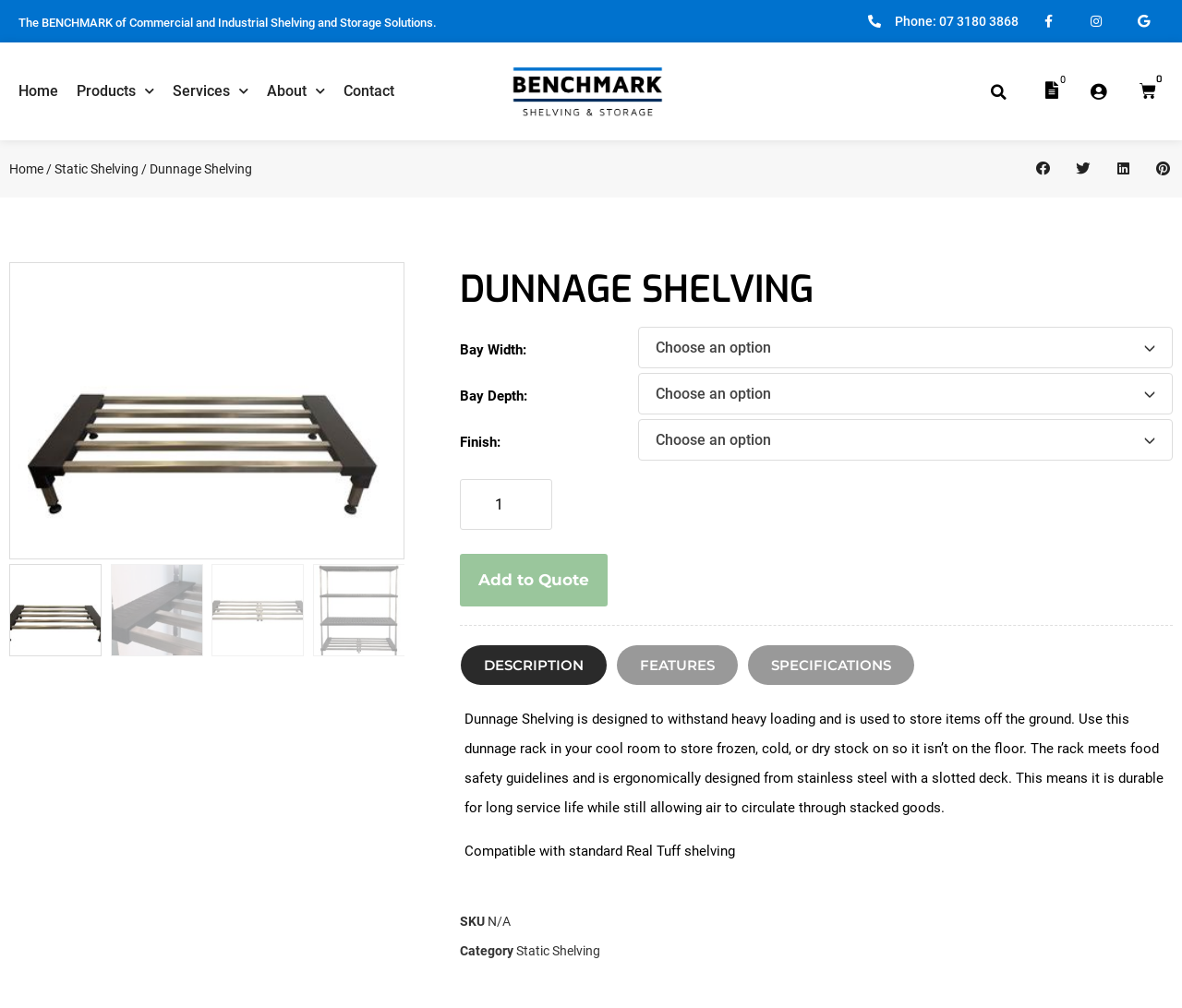Please provide the bounding box coordinates for the element that needs to be clicked to perform the following instruction: "Click on the 'Home' link". The coordinates should be given as four float numbers between 0 and 1, i.e., [left, top, right, bottom].

[0.016, 0.042, 0.049, 0.139]